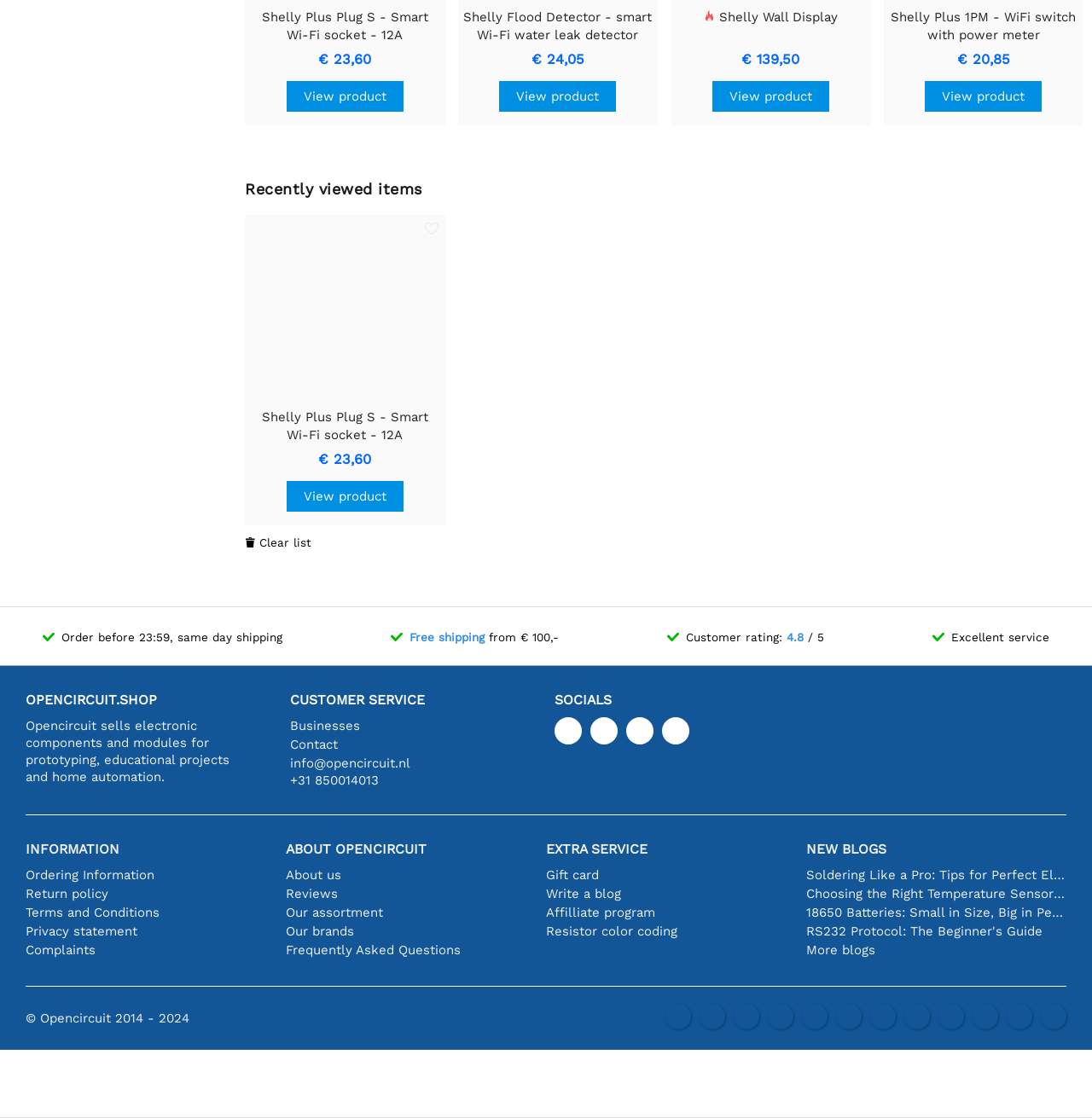Locate the bounding box coordinates of the element you need to click to accomplish the task described by this instruction: "Click on CULTURE".

None